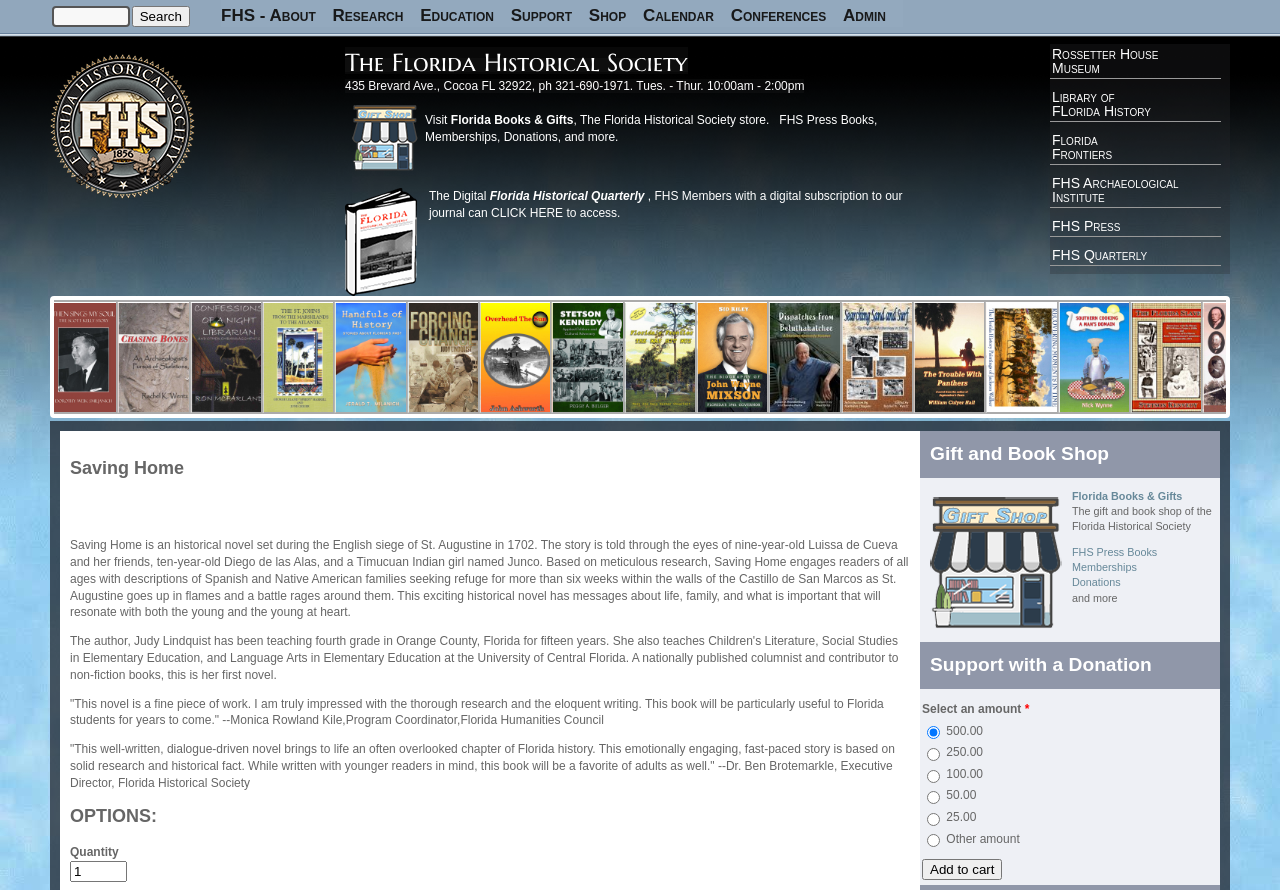Kindly determine the bounding box coordinates for the clickable area to achieve the given instruction: "Click for shopping cart page".

[0.273, 0.115, 0.329, 0.196]